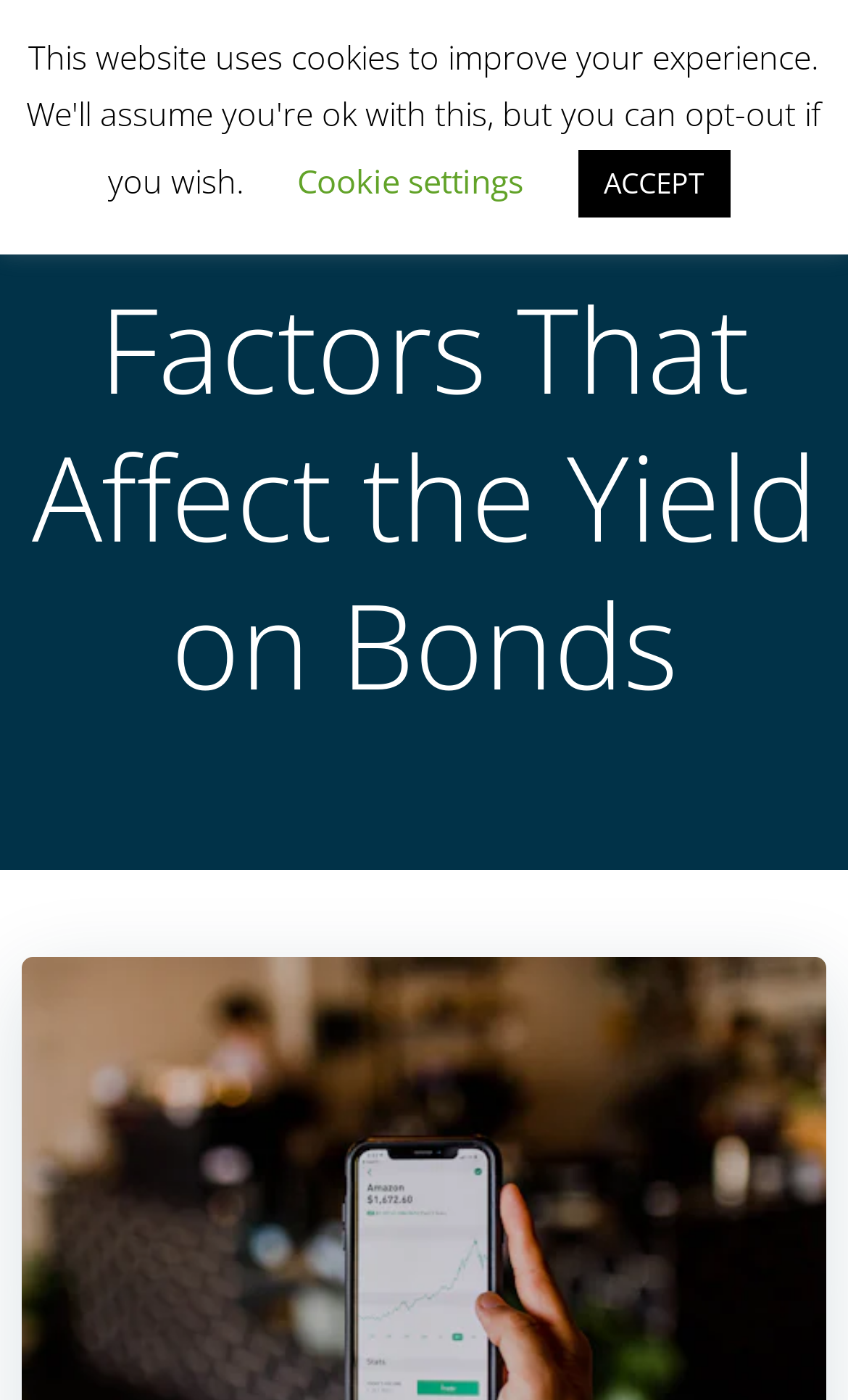Determine the bounding box for the described HTML element: "Emergency Squad". Ensure the coordinates are four float numbers between 0 and 1 in the format [left, top, right, bottom].

[0.064, 0.016, 0.577, 0.071]